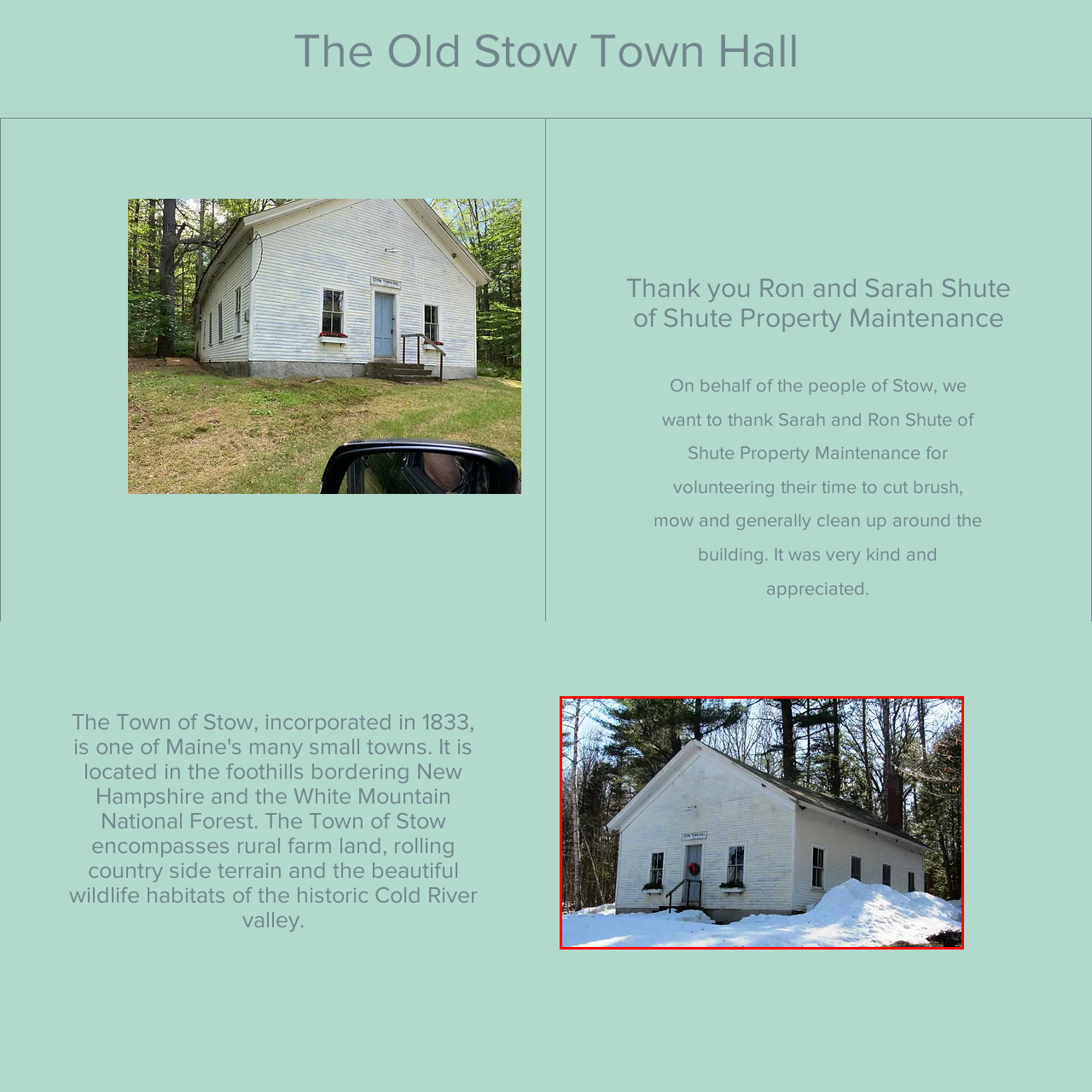Give a detailed account of the scene depicted in the image inside the red rectangle.

The image showcases the Old Stow Town Hall, a charming building nestled in a serene natural setting. This historic structure is framed by tall trees, emphasizing its quaint, rural character. A wreath adorns the front door, adding a touch of warmth to the white exterior, which is partially blanketed in snow, indicative of a winter scene. The building's simple architectural design reflects the traditional style of 19th-century New England town halls, making it a significant landmark in the town of Stow, Maine. The area around the hall is peaceful and picturesque, complementing the community's appreciation for this local heritage site.